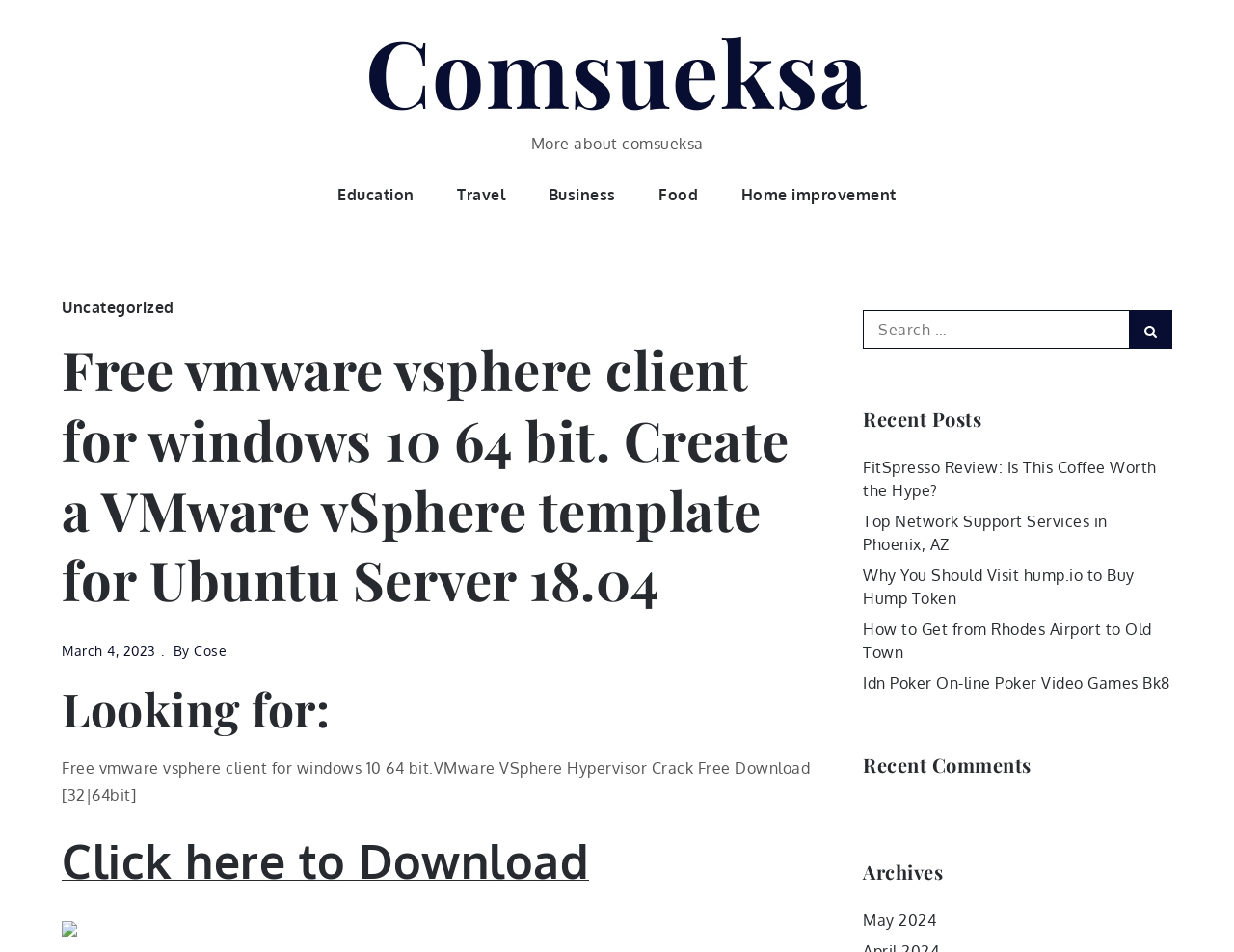Give a full account of the webpage's elements and their arrangement.

This webpage appears to be a blog or article page. At the top, there is a title "Free vmware vsphere client for windows 10 64 bit. Create a VMware vSphere template for Ubuntu Server 18.04 – Comsueksa" which is also a link to the author's profile, Comsueksa. Below the title, there are several links to categories, including Education, Travel, Business, Food, and Home improvement.

The main content of the page is divided into sections. The first section has a heading with the same title as the page, followed by a link to download a VMware vSphere client and a brief description of the software. Below this section, there is a section with a heading "Looking for:" and a list of keywords related to the software.

On the right side of the page, there is a search bar with a search button. Below the search bar, there are sections for Recent Posts, Recent Comments, and Archives. The Recent Posts section lists several article titles with links to each article. The Archives section has a link to May 2024, suggesting that the blog has archives organized by month.

There are also some minor elements on the page, including a small image at the bottom and a few static text elements with no descriptive text. Overall, the page appears to be a blog post about creating a VMware vSphere template for Ubuntu Server 18.04, with additional features such as a search bar and links to related categories and articles.